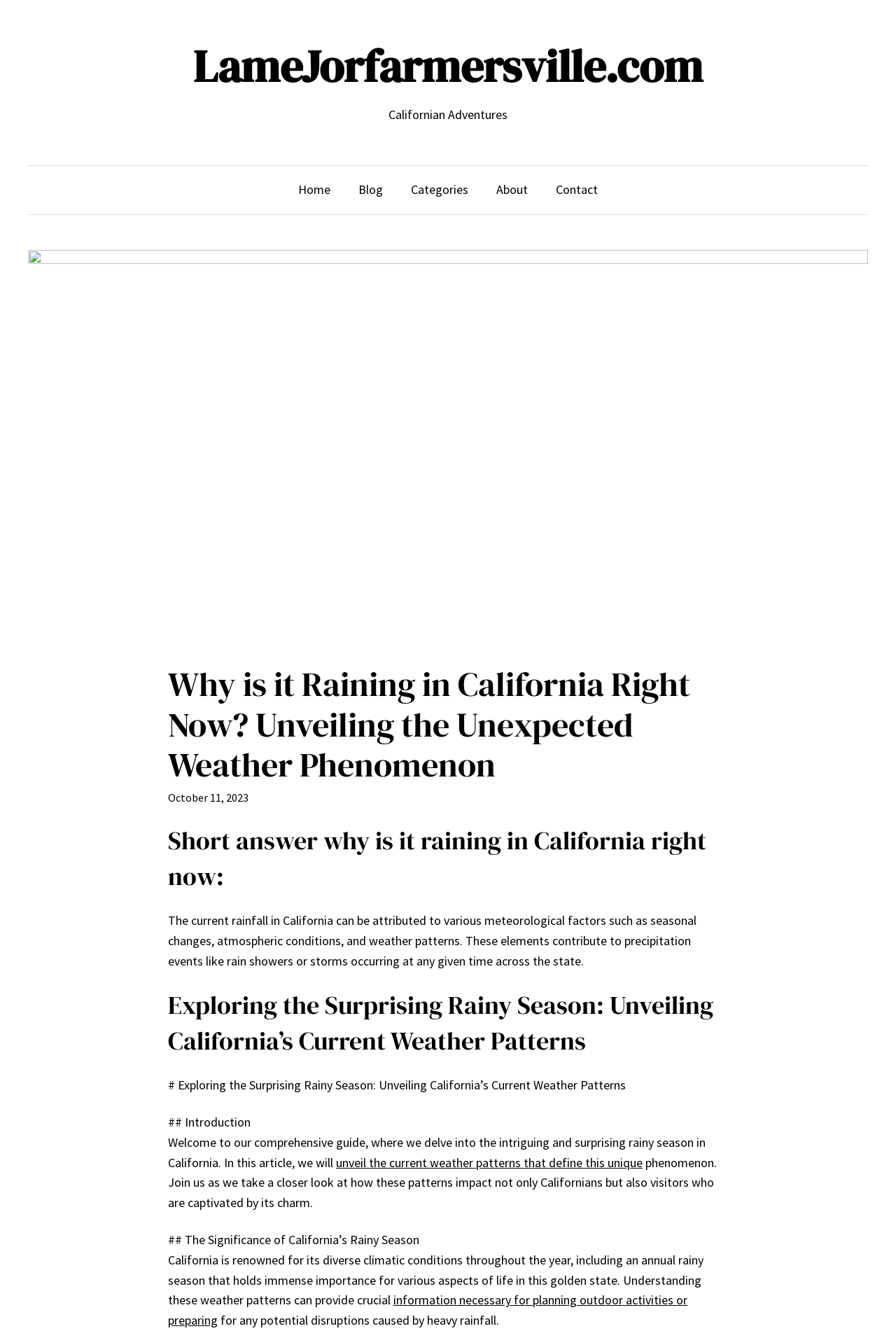Could you find the bounding box coordinates of the clickable area to complete this instruction: "Click on the 'About' link"?

[0.554, 0.135, 0.589, 0.151]